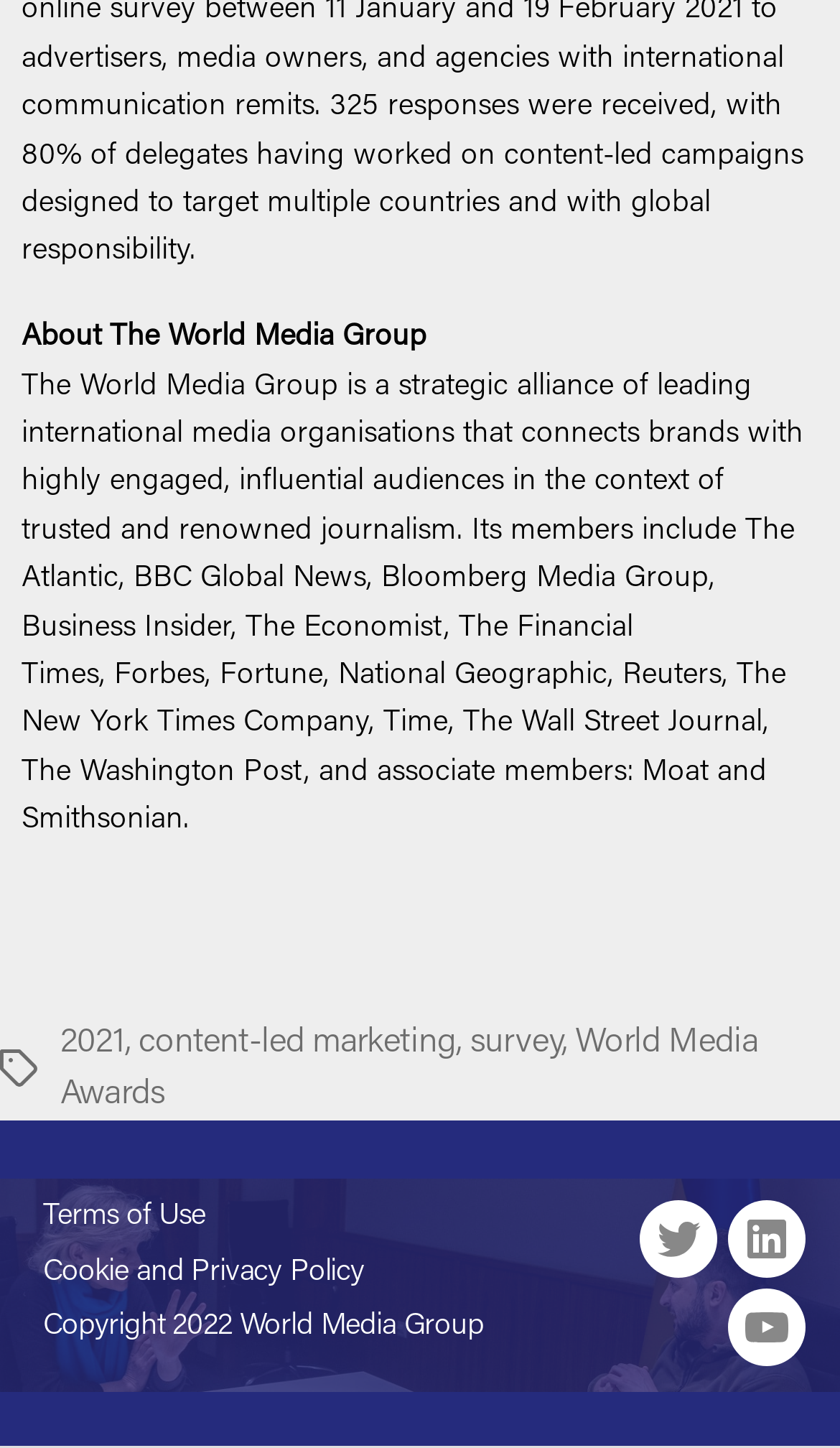Pinpoint the bounding box coordinates of the clickable area needed to execute the instruction: "Visit the Terms of Use page". The coordinates should be specified as four float numbers between 0 and 1, i.e., [left, top, right, bottom].

[0.051, 0.831, 0.245, 0.852]